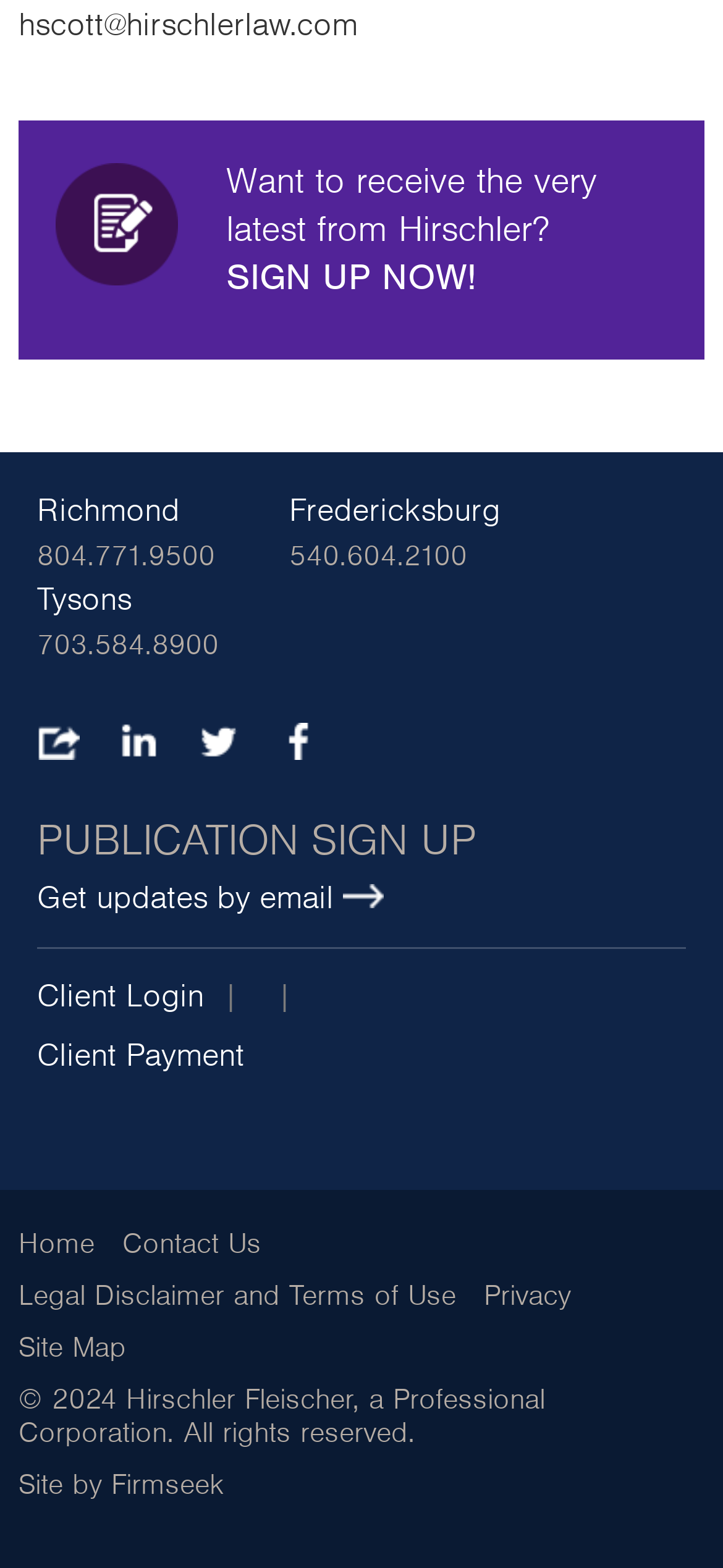Could you find the bounding box coordinates of the clickable area to complete this instruction: "View 'A year with orthokeratology'"?

None